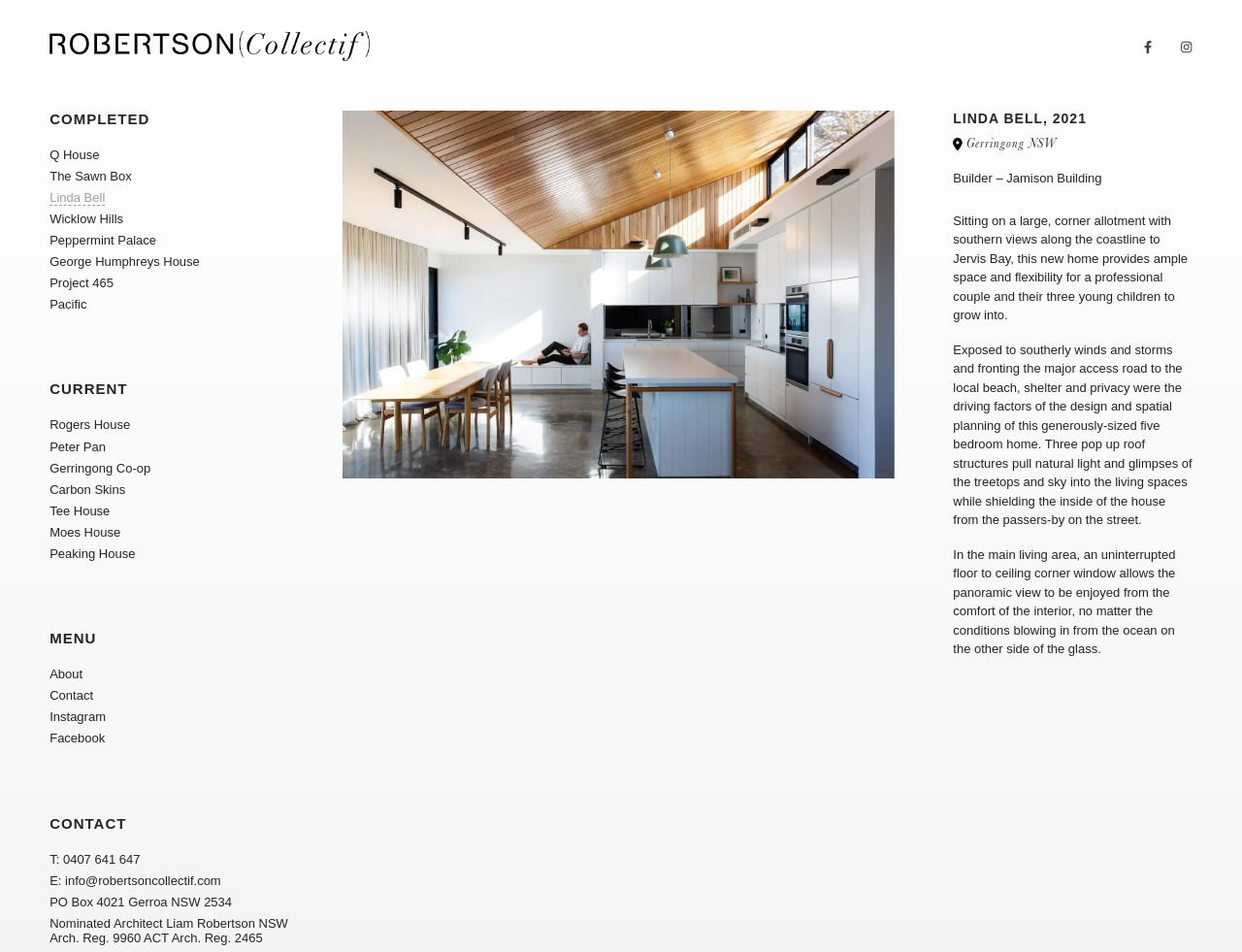Predict the bounding box coordinates of the area that should be clicked to accomplish the following instruction: "Navigate to the 'About' page". The bounding box coordinates should consist of four float numbers between 0 and 1, i.e., [left, top, right, bottom].

[0.04, 0.7, 0.067, 0.716]